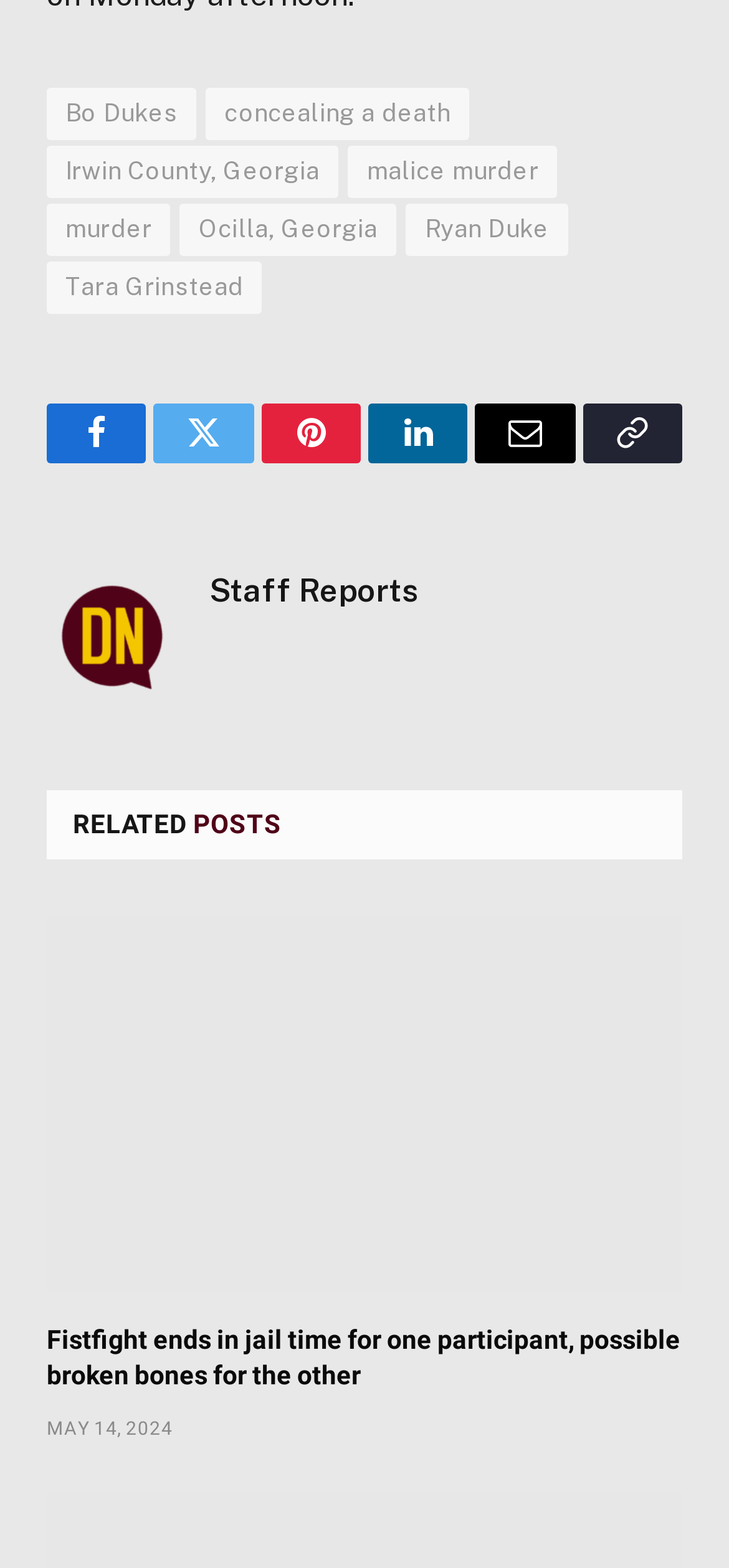Locate the bounding box coordinates of the area where you should click to accomplish the instruction: "Click on the link to Bo Dukes".

[0.064, 0.056, 0.27, 0.089]